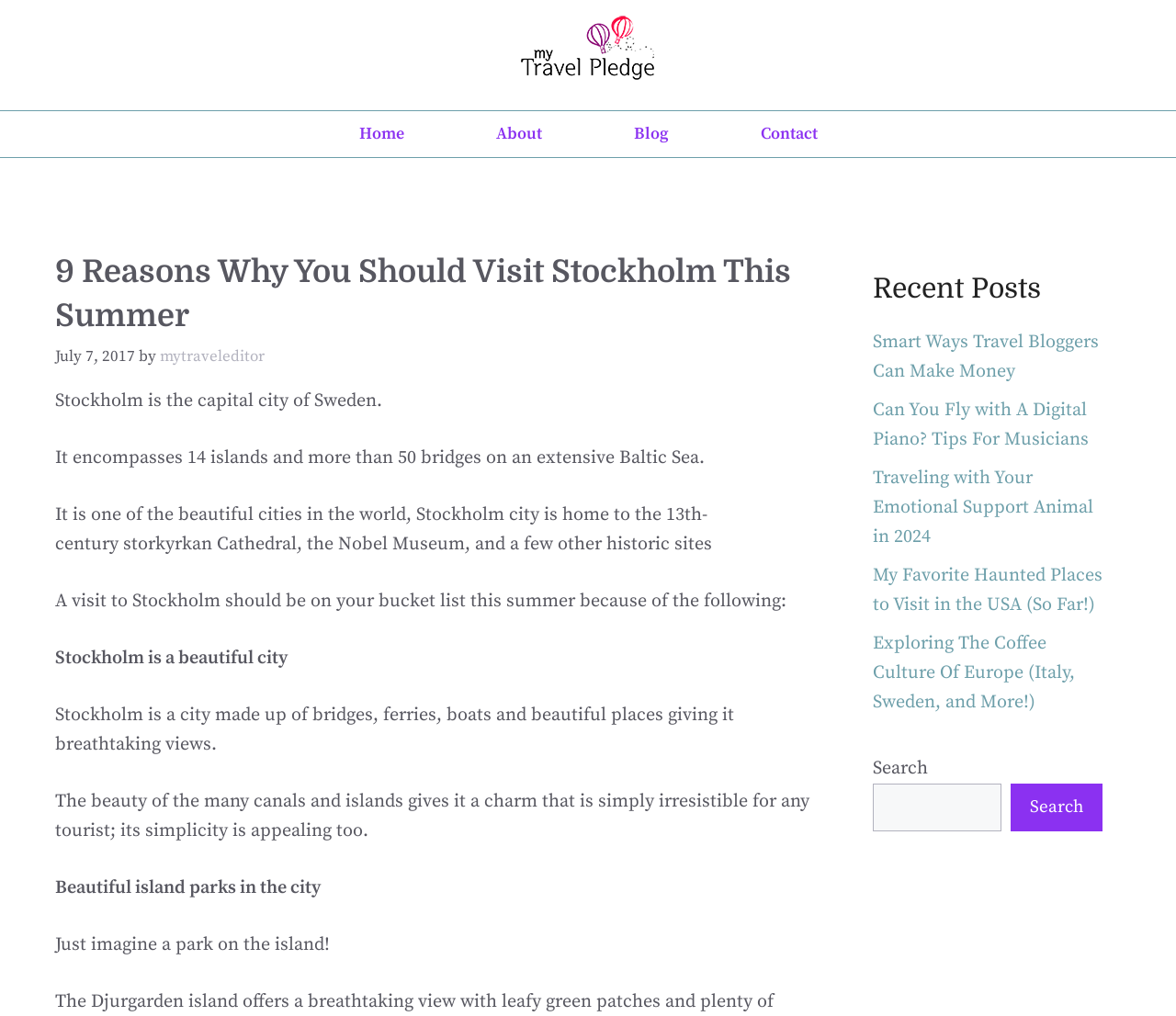Answer the question using only one word or a concise phrase: What is the name of the island park mentioned in the article?

Djurgarden